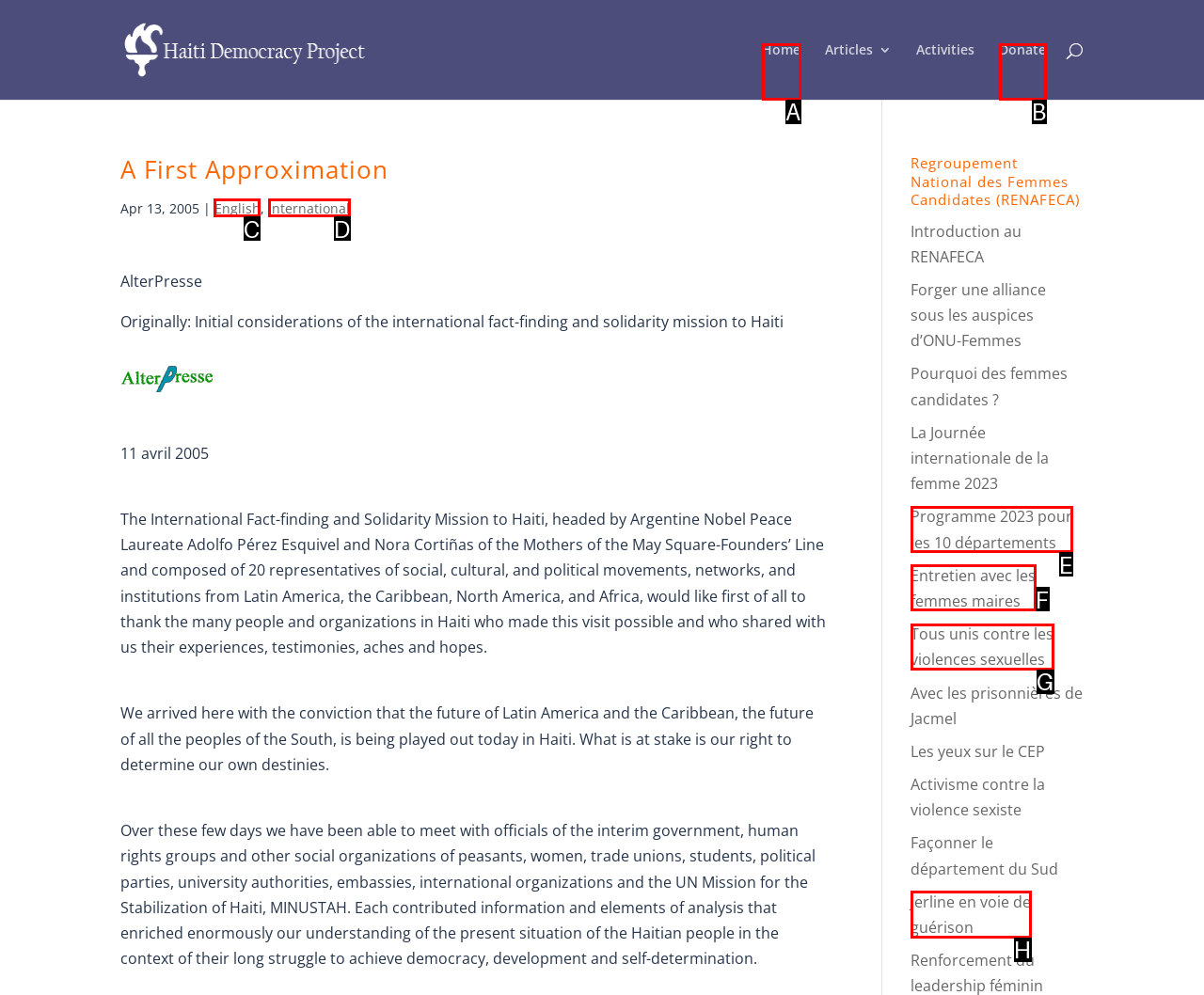Identify the correct UI element to click for this instruction: Read the article in English
Respond with the appropriate option's letter from the provided choices directly.

C